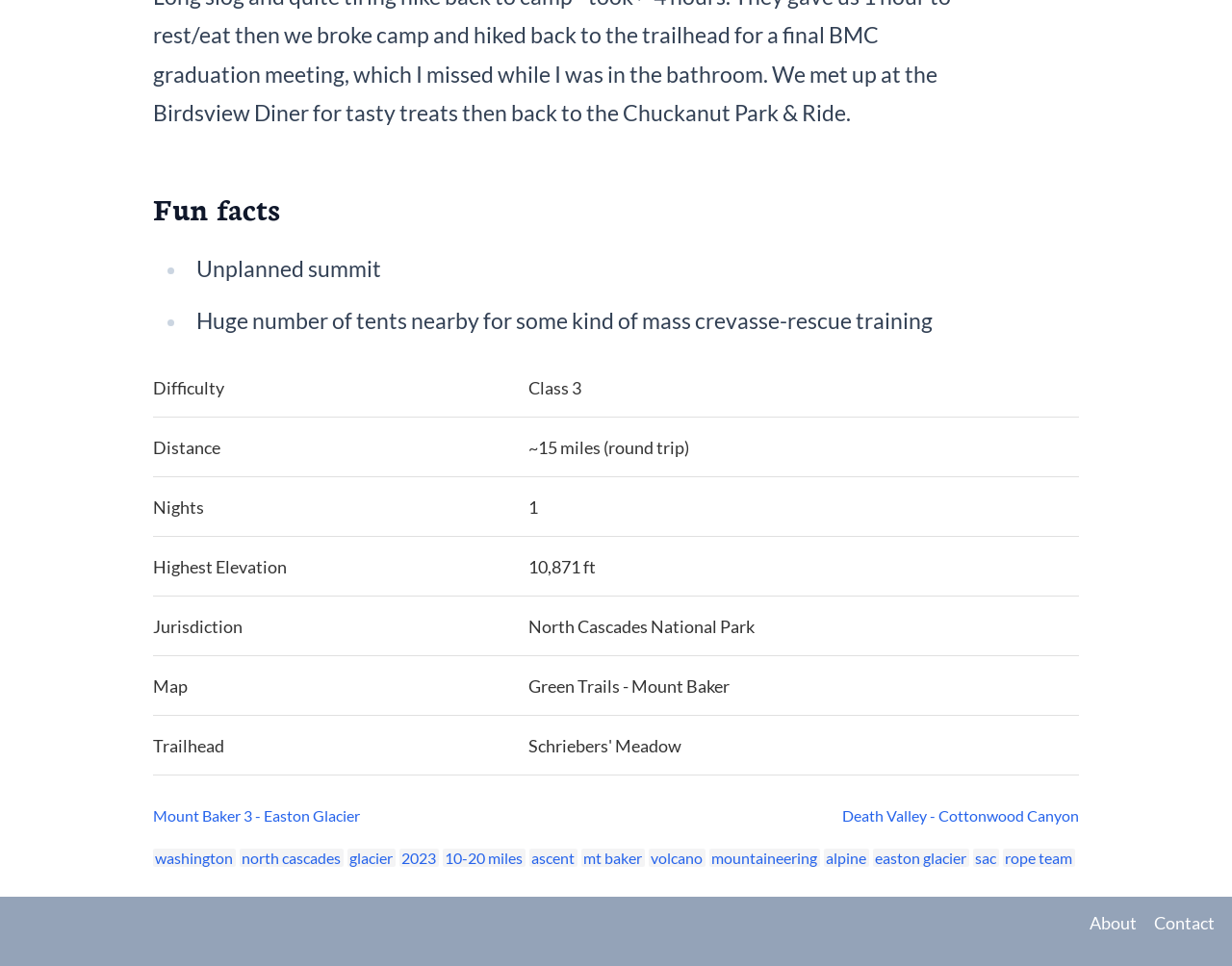Determine the coordinates of the bounding box that should be clicked to complete the instruction: "Explore 'mt baker'". The coordinates should be represented by four float numbers between 0 and 1: [left, top, right, bottom].

[0.472, 0.874, 0.523, 0.901]